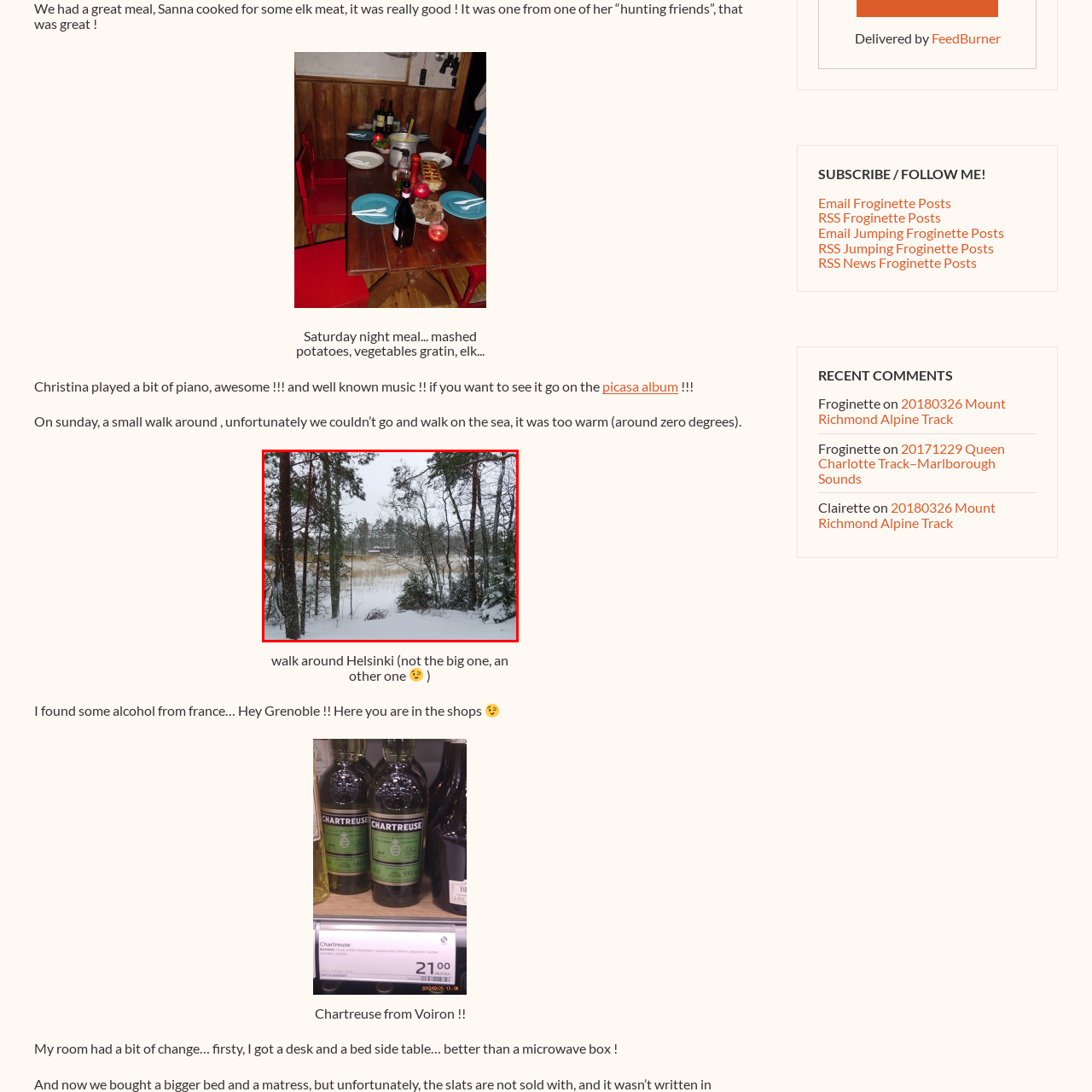What type of trees are framing the landscape?
Please examine the image within the red bounding box and provide a comprehensive answer based on the visual details you observe.

The caption specifically mentions that the landscape is framed by the bare branches of pines and other trees, which suggests that the trees are a mix of pine and other types.